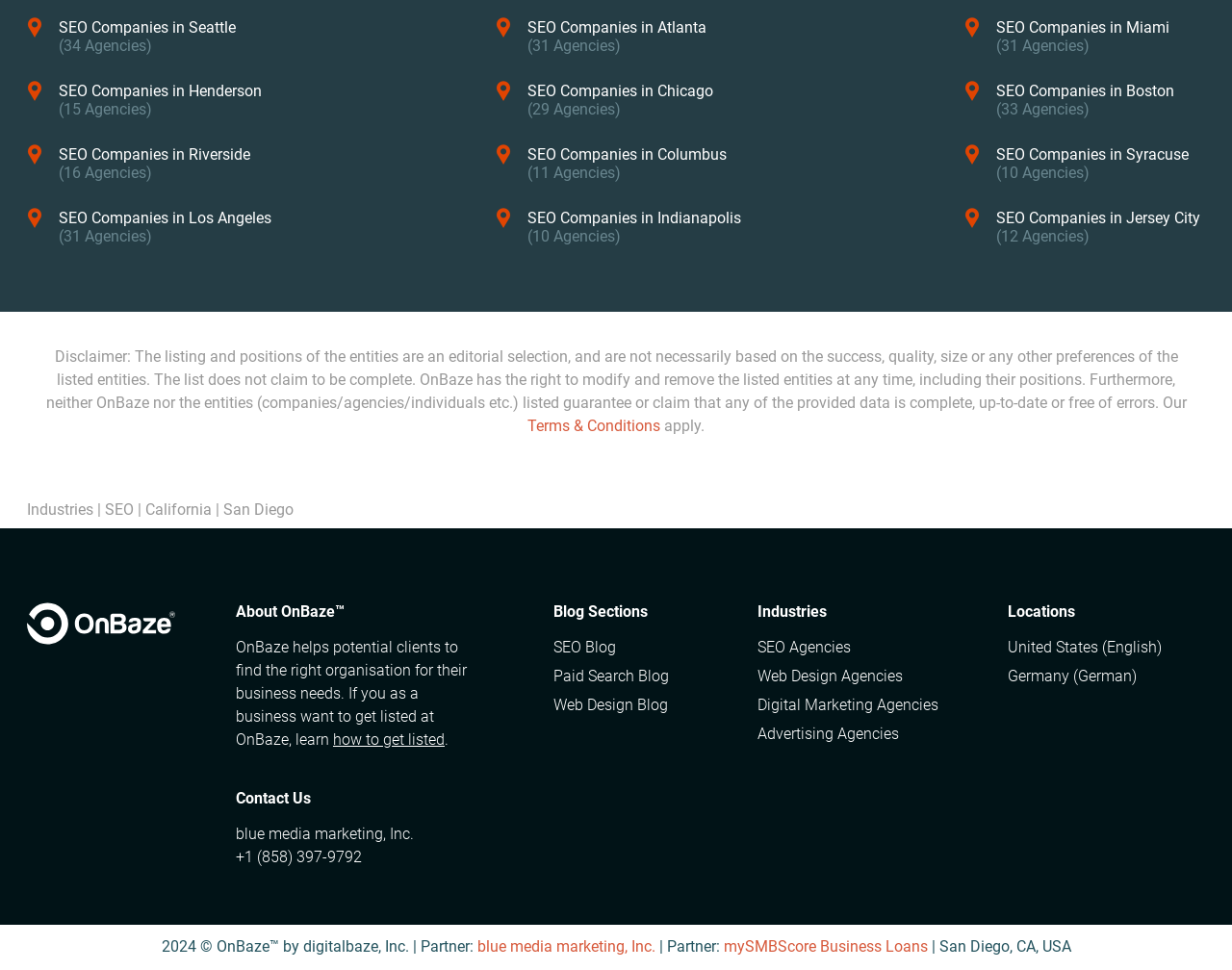What is the disclaimer about the listing of entities?
Refer to the screenshot and respond with a concise word or phrase.

Editorial selection